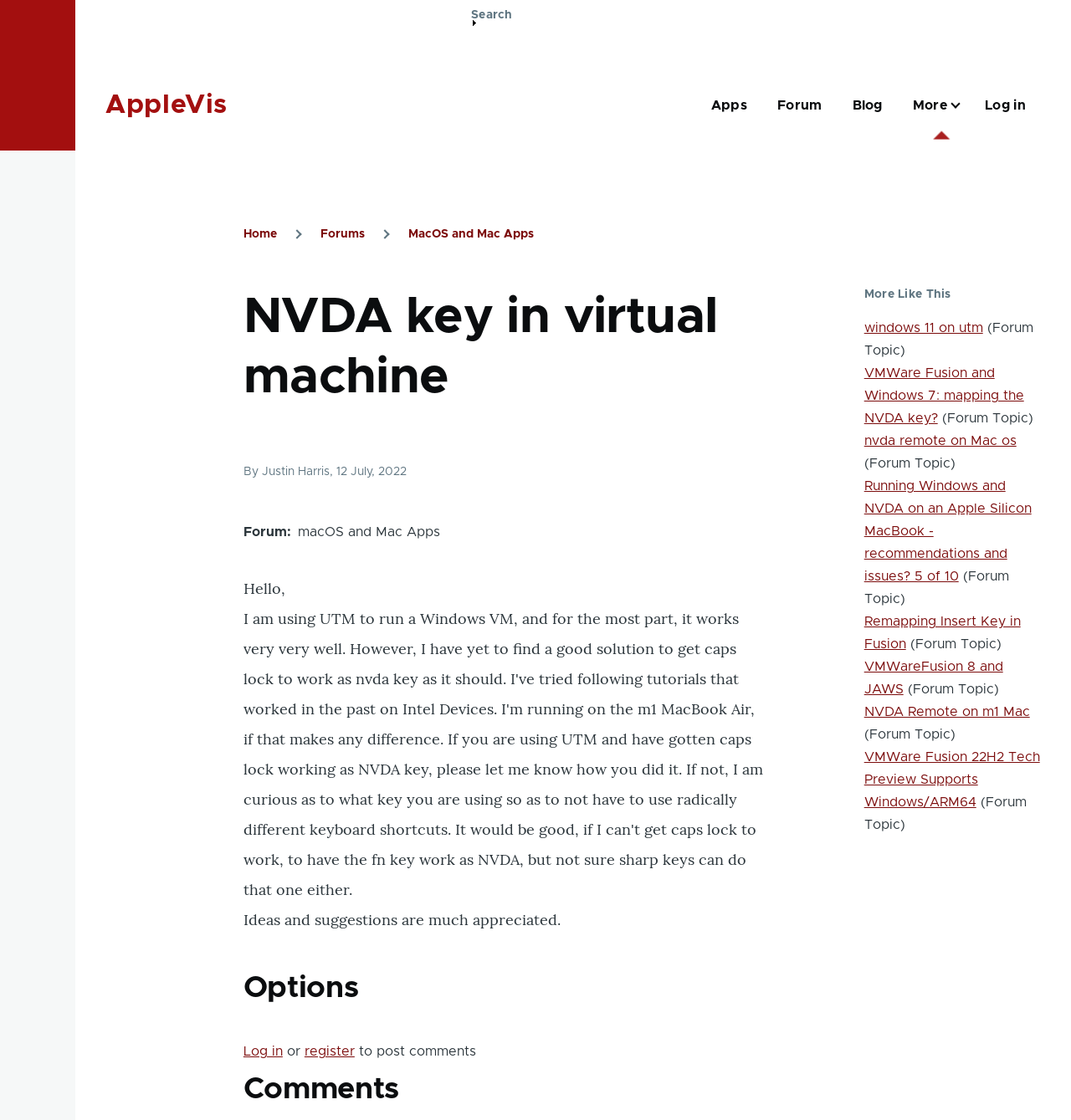Carefully examine the image and provide an in-depth answer to the question: What is the purpose of the 'Sticky header' switch?

The 'Sticky header' switch is a toggle button that controls the site header, allowing users to show or hide it.